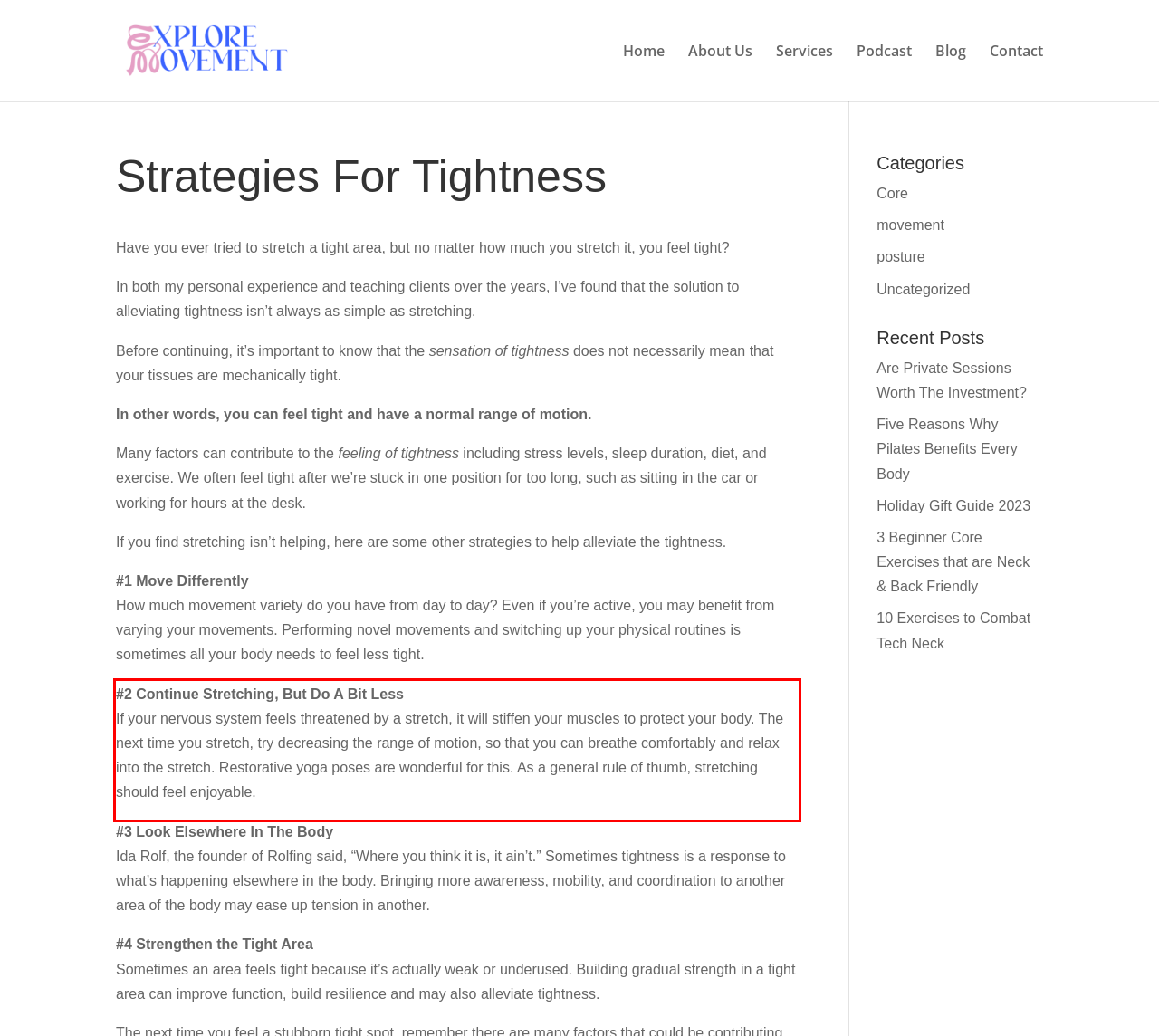Please perform OCR on the text content within the red bounding box that is highlighted in the provided webpage screenshot.

#2 Continue Stretching, But Do A Bit Less If your nervous system feels threatened by a stretch, it will stiffen your muscles to protect your body. The next time you stretch, try decreasing the range of motion, so that you can breathe comfortably and relax into the stretch. Restorative yoga poses are wonderful for this. As a general rule of thumb, stretching should feel enjoyable.